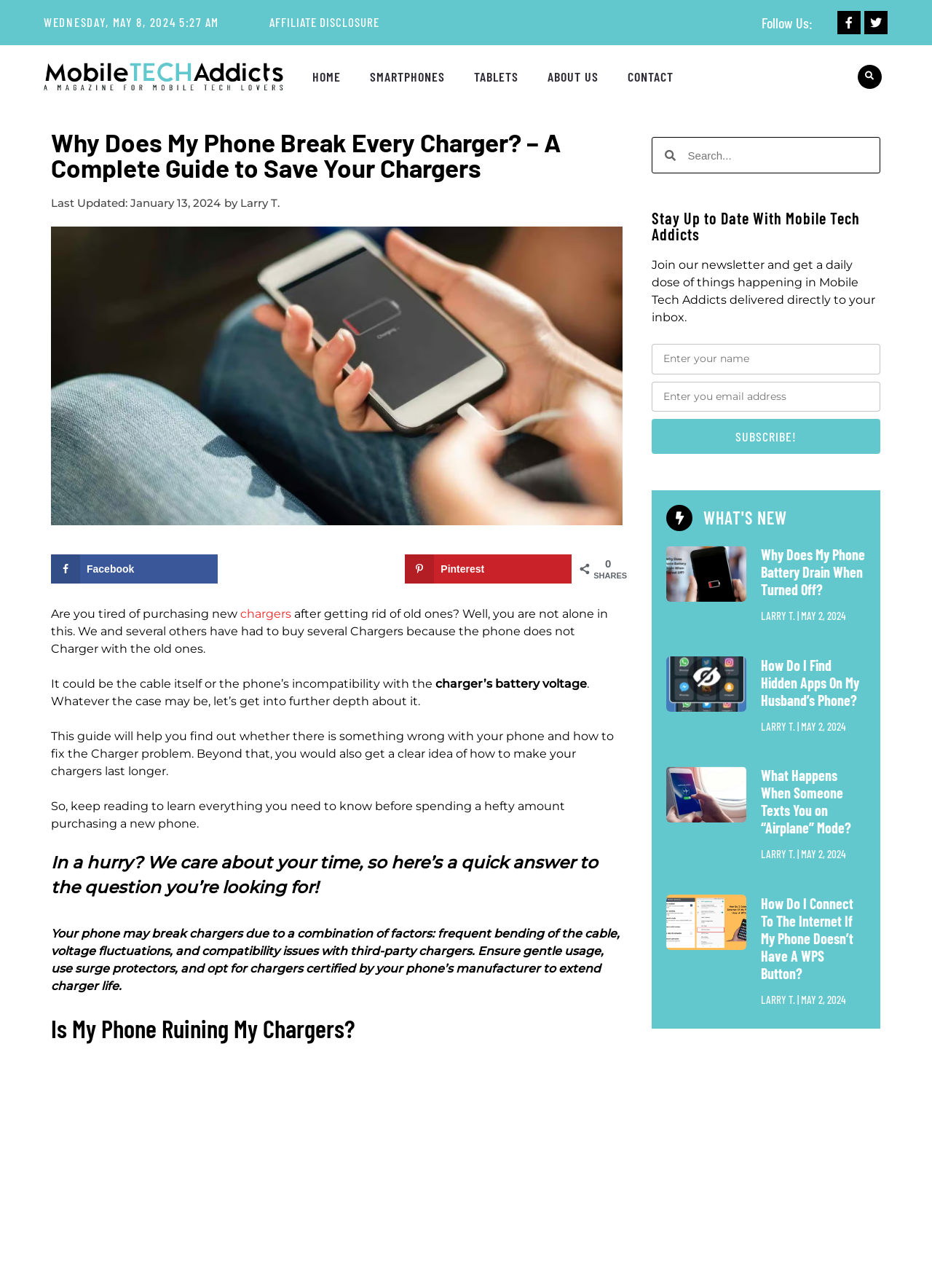Please answer the following query using a single word or phrase: 
What is the purpose of the guide?

To help find out if there is something wrong with the phone and how to fix the charger problem